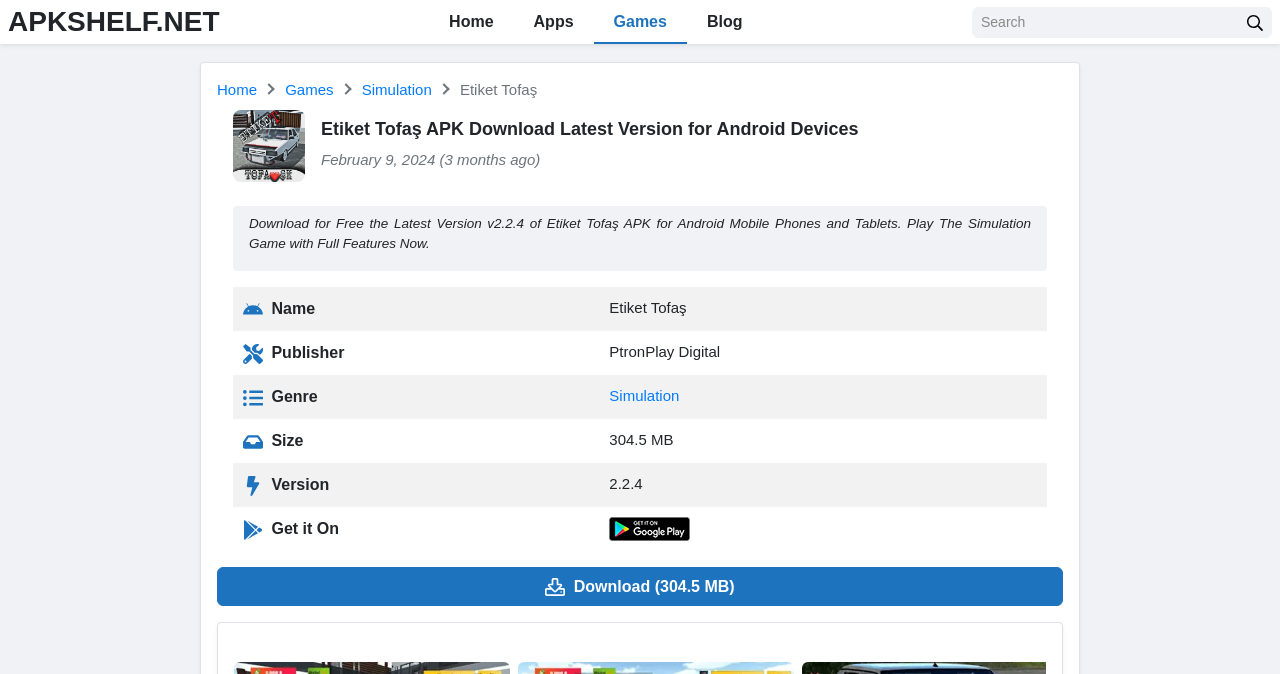Please answer the following question using a single word or phrase: 
What is the genre of the game?

Simulation